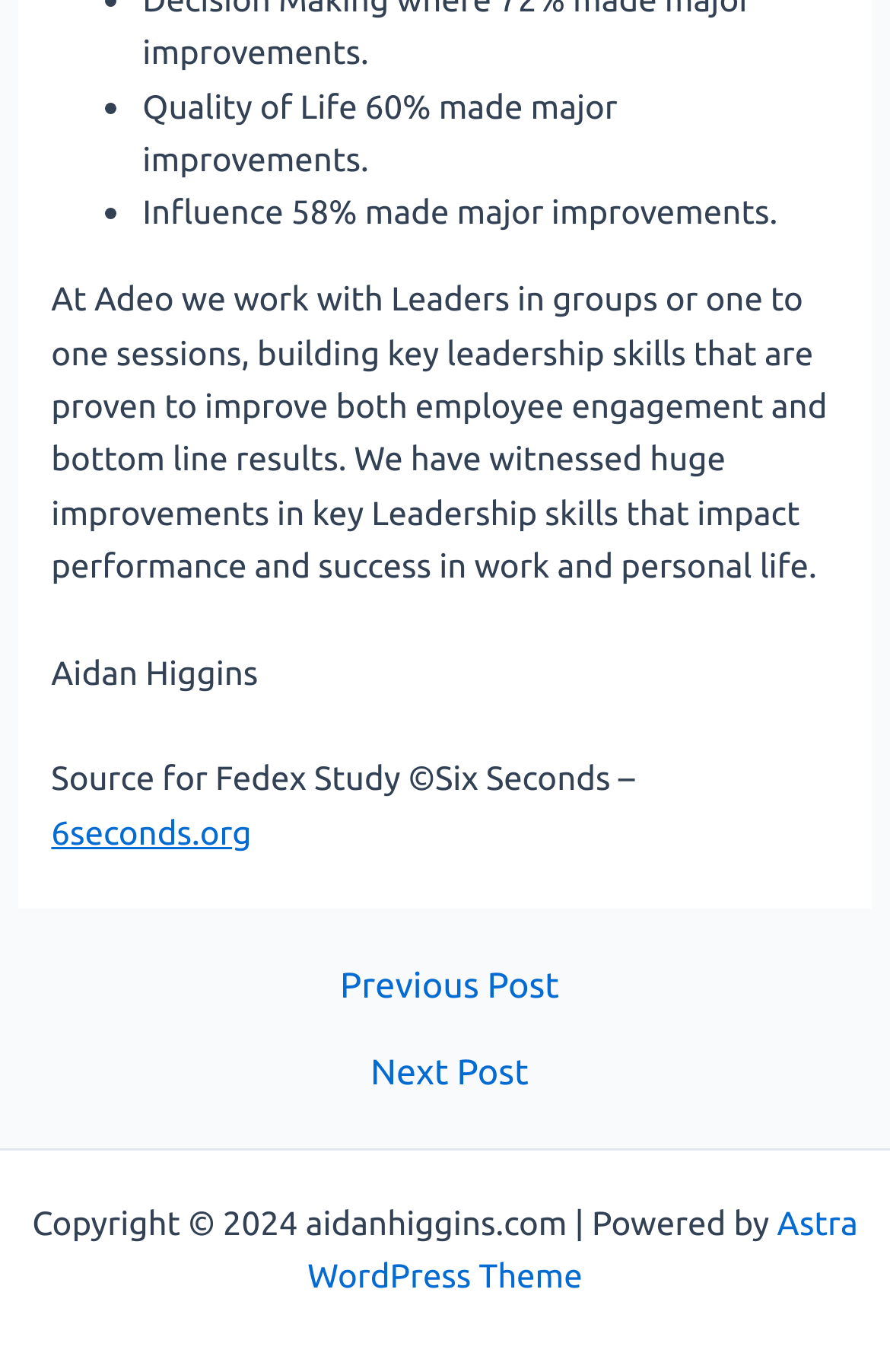What is the source of the Fedex Study?
Using the picture, provide a one-word or short phrase answer.

Six Seconds